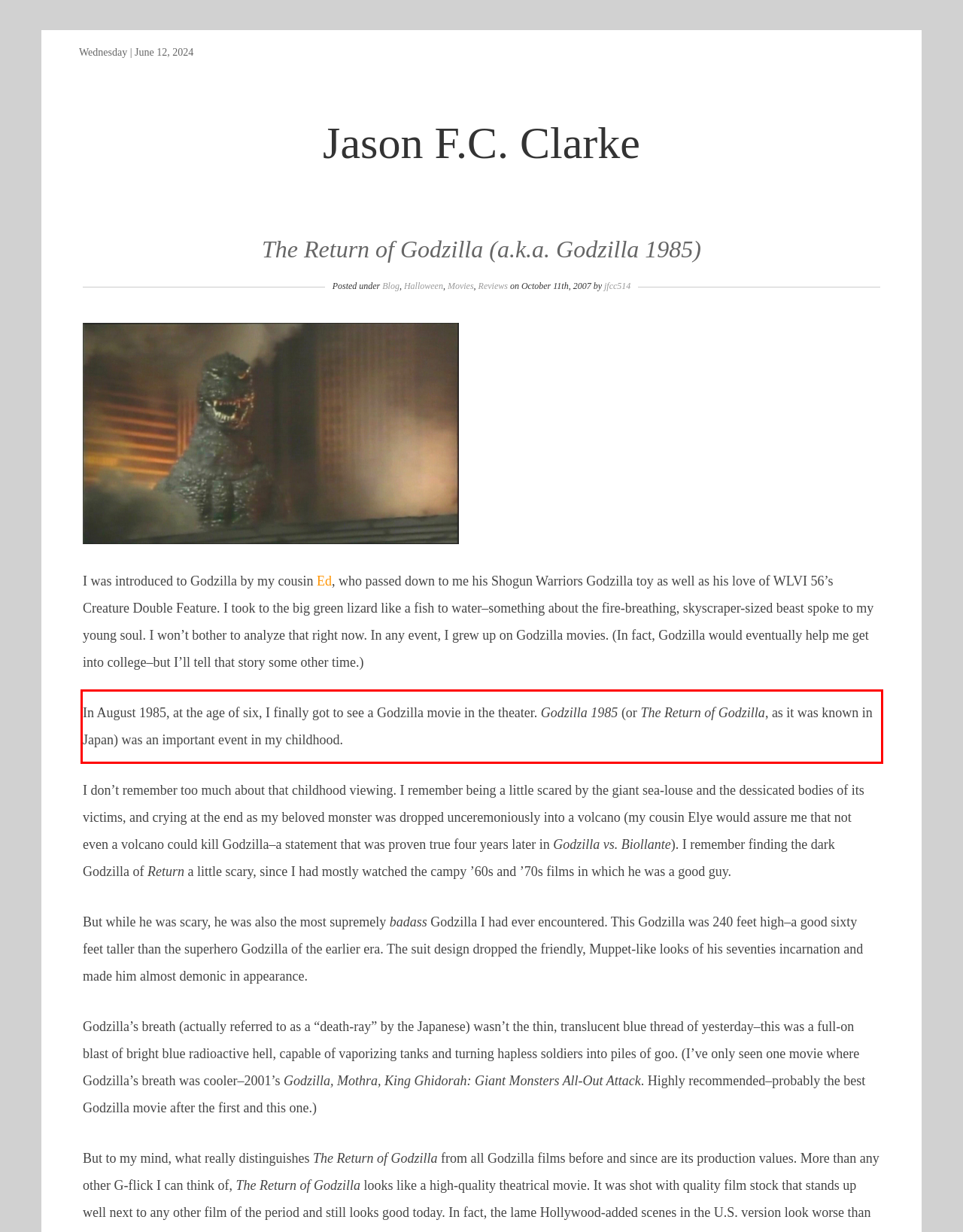Please examine the webpage screenshot and extract the text within the red bounding box using OCR.

In August 1985, at the age of six, I finally got to see a Godzilla movie in the theater. Godzilla 1985 (or The Return of Godzilla, as it was known in Japan) was an important event in my childhood.